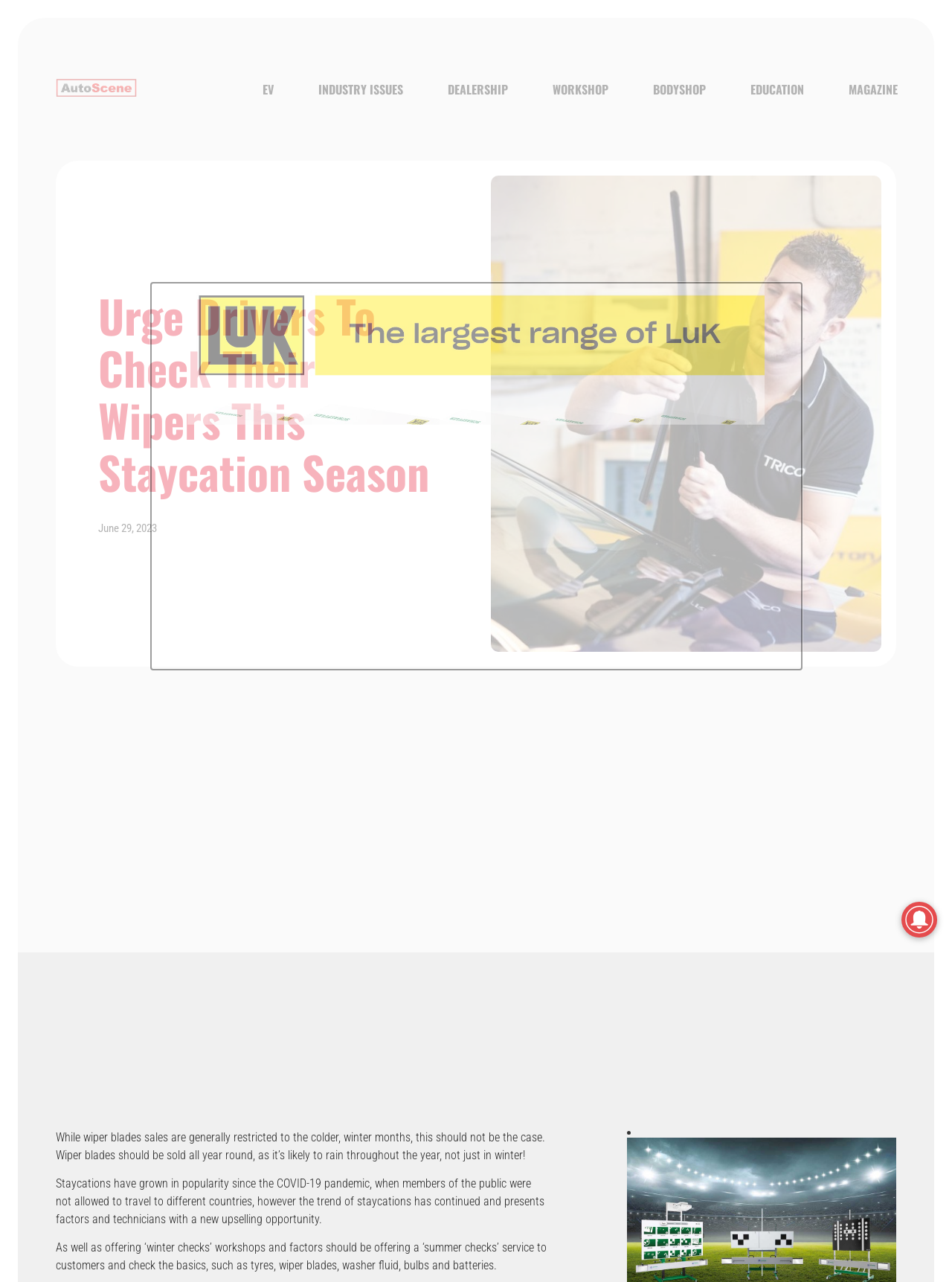Please determine the heading text of this webpage.

Urge Drivers To Check Their Wipers This Staycation Season